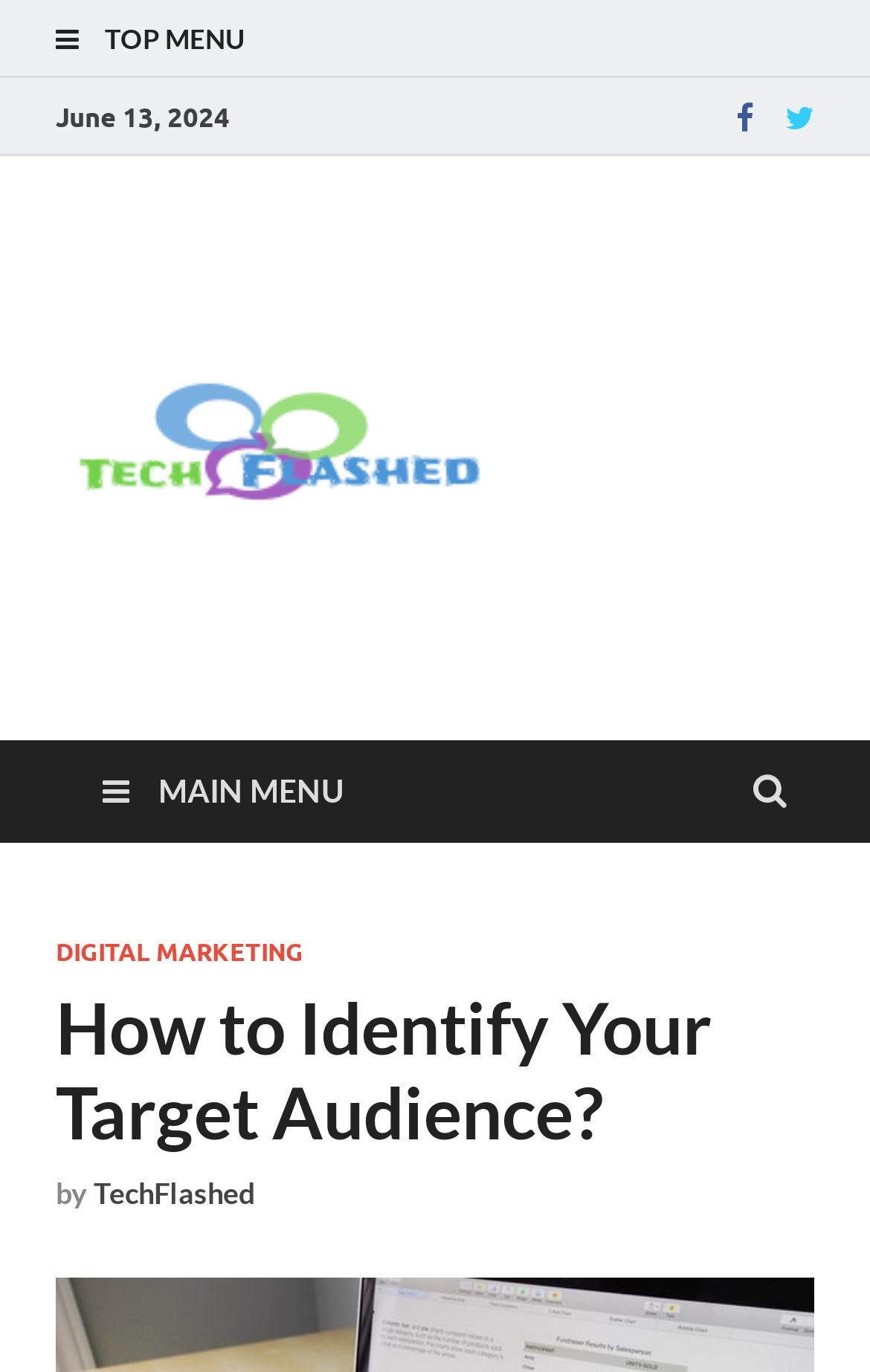Generate an in-depth caption that captures all aspects of the webpage.

The webpage is about identifying a target audience, specifically in the context of digital marketing. At the top left corner, there is a link to the main menu, labeled "TOP MENU". Next to it, on the same line, is the date "June 13, 2024". On the top right corner, there are two social media links, one to Facebook and one to Twitter.

Below the date, there is a link to the website's homepage, labeled "TechFlashed", accompanied by a logo image of the same name. Underneath, there is a tagline that reads "For All Latest Tech Updates, How To, Windows, Google Chrome, Facebook, Browsers".

The main content of the webpage is divided into sections. The first section is a menu labeled "MAIN MENU", which contains a header that says "DIGITAL MARKETING". Below it, there is a heading that reads "How to Identify Your Target Audience?", followed by the author's name, "TechFlashed". The article's content is not explicitly mentioned, but it likely discusses the importance of understanding one's target audience in digital marketing.